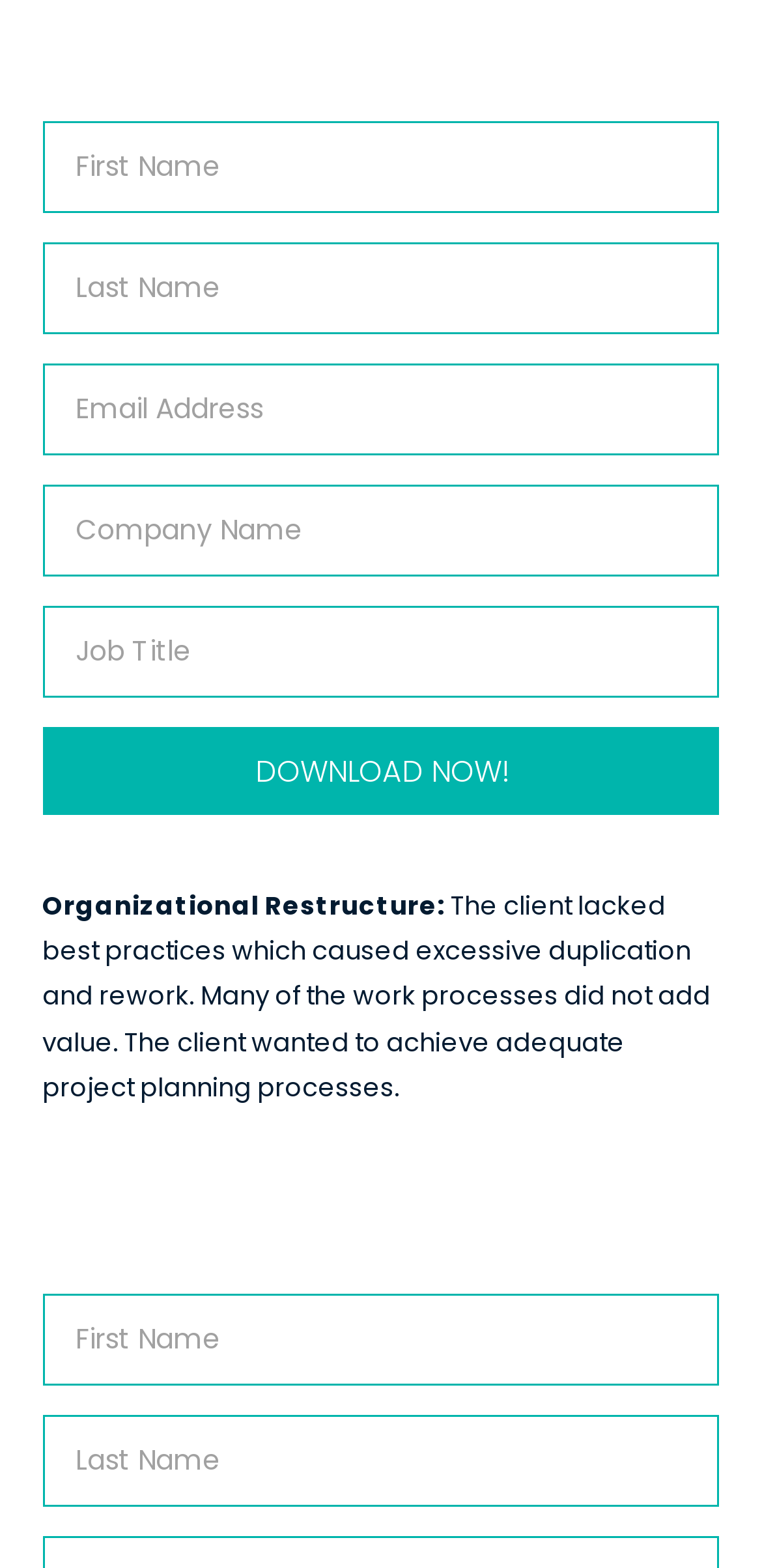Please specify the bounding box coordinates in the format (top-left x, top-left y, bottom-right x, bottom-right y), with values ranging from 0 to 1. Identify the bounding box for the UI component described as follows: name="item_meta[406]" placeholder="First Name"

[0.056, 0.077, 0.944, 0.135]